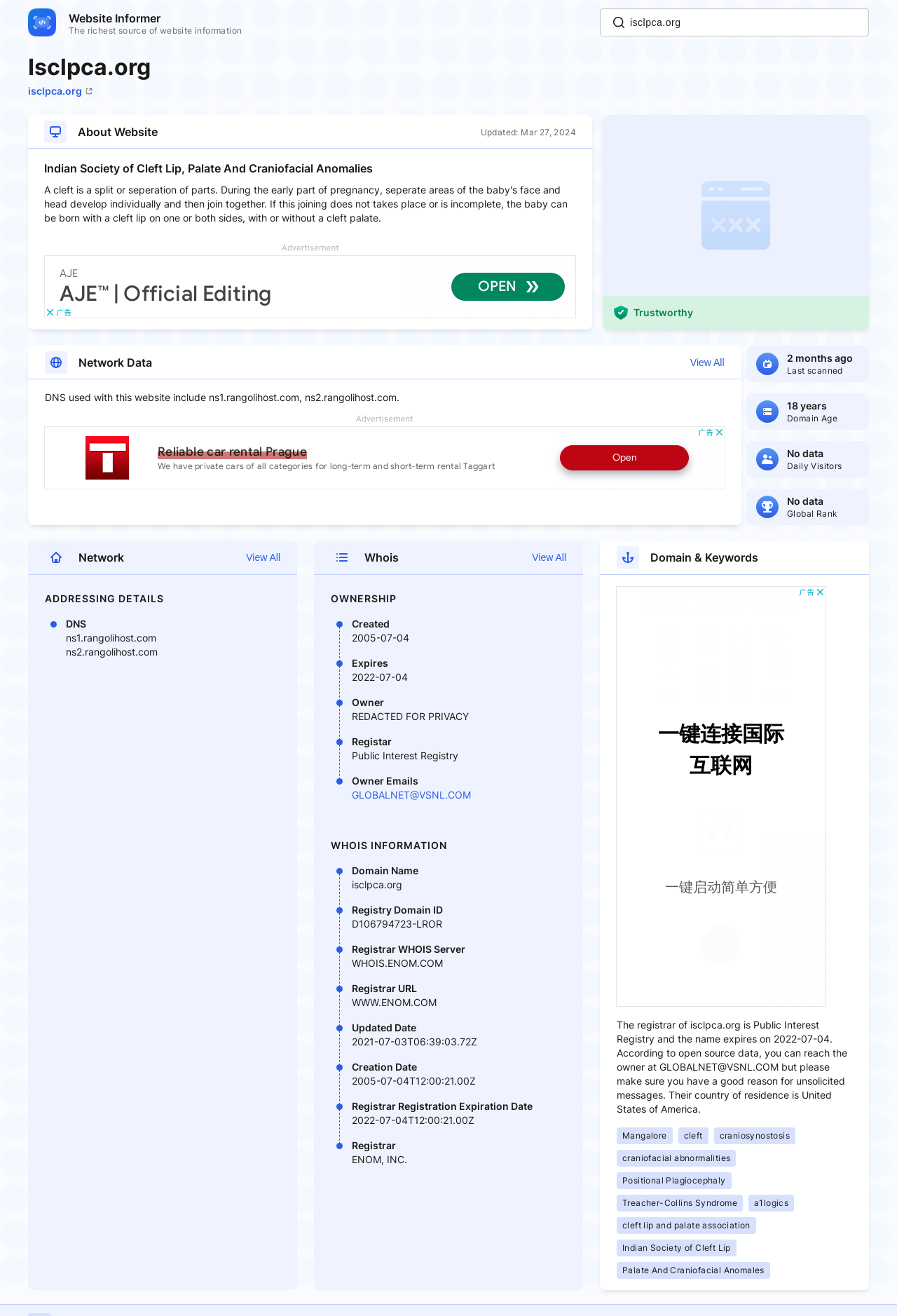Use a single word or phrase to respond to the question:
What is the name of the organization?

Indian Society of Cleft Lip, Palate And Craniofacial Anomalies